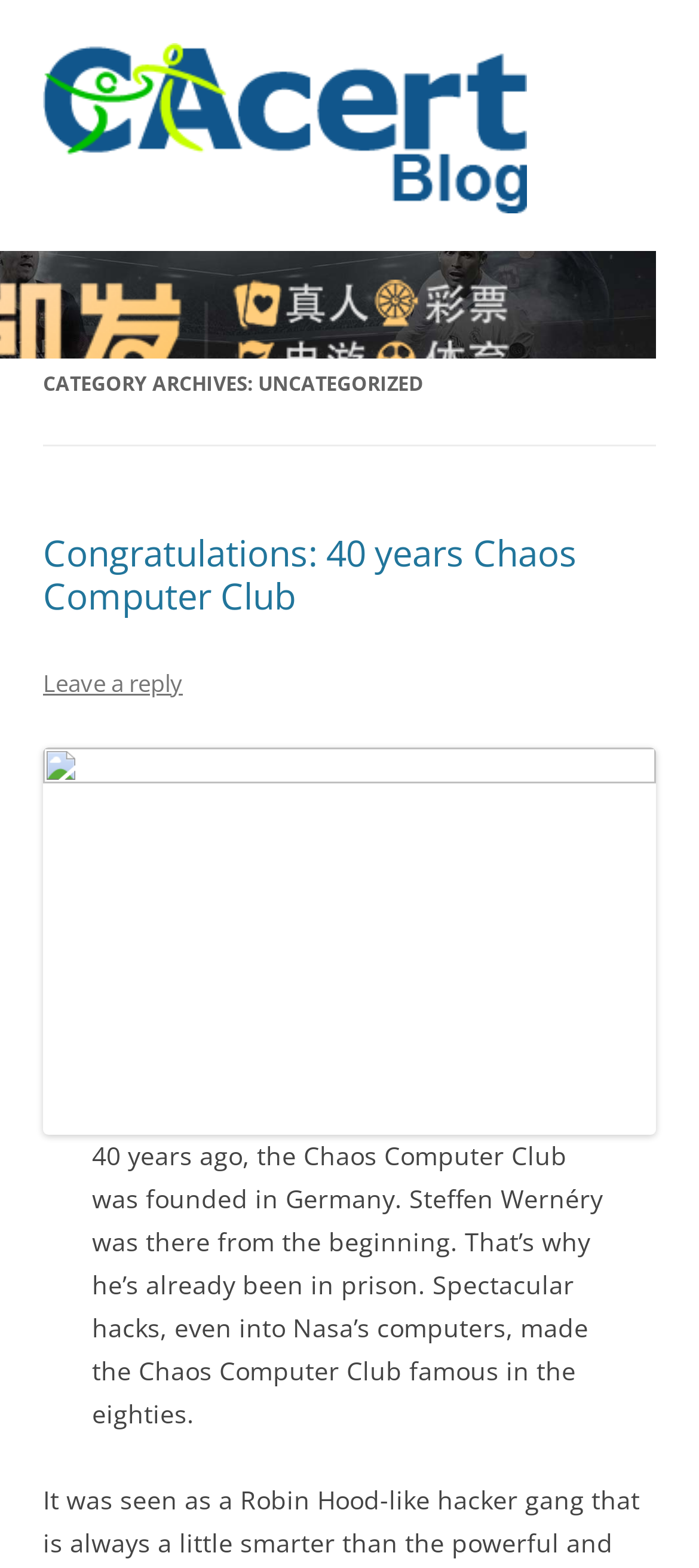For the given element description 09/06/2022, determine the bounding box coordinates of the UI element. The coordinates should follow the format (top-left x, top-left y, bottom-right x, bottom-right y) and be within the range of 0 to 1.

None